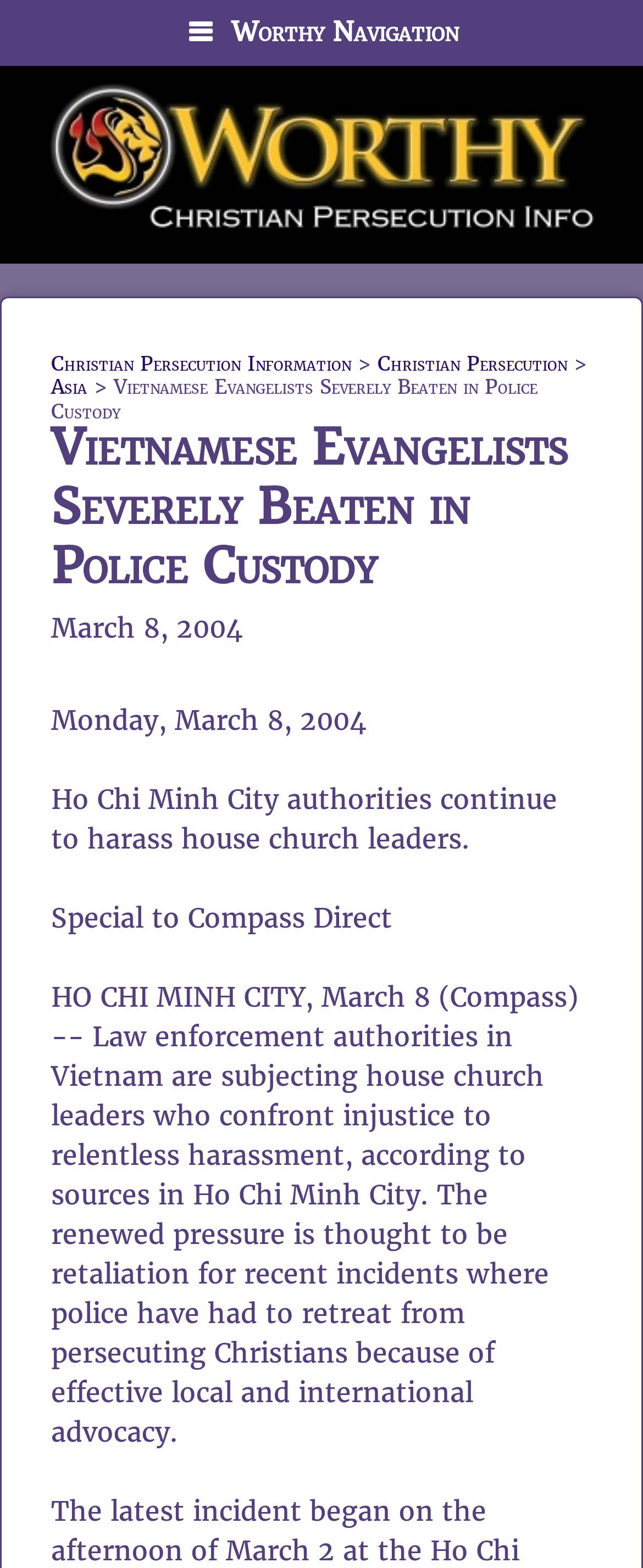Look at the image and give a detailed response to the following question: Who is the author of the article?

I found the answer by looking at the text content of the webpage, specifically the sentence 'Special to Compass Direct' which is located below the article title and indicates the author of the article.